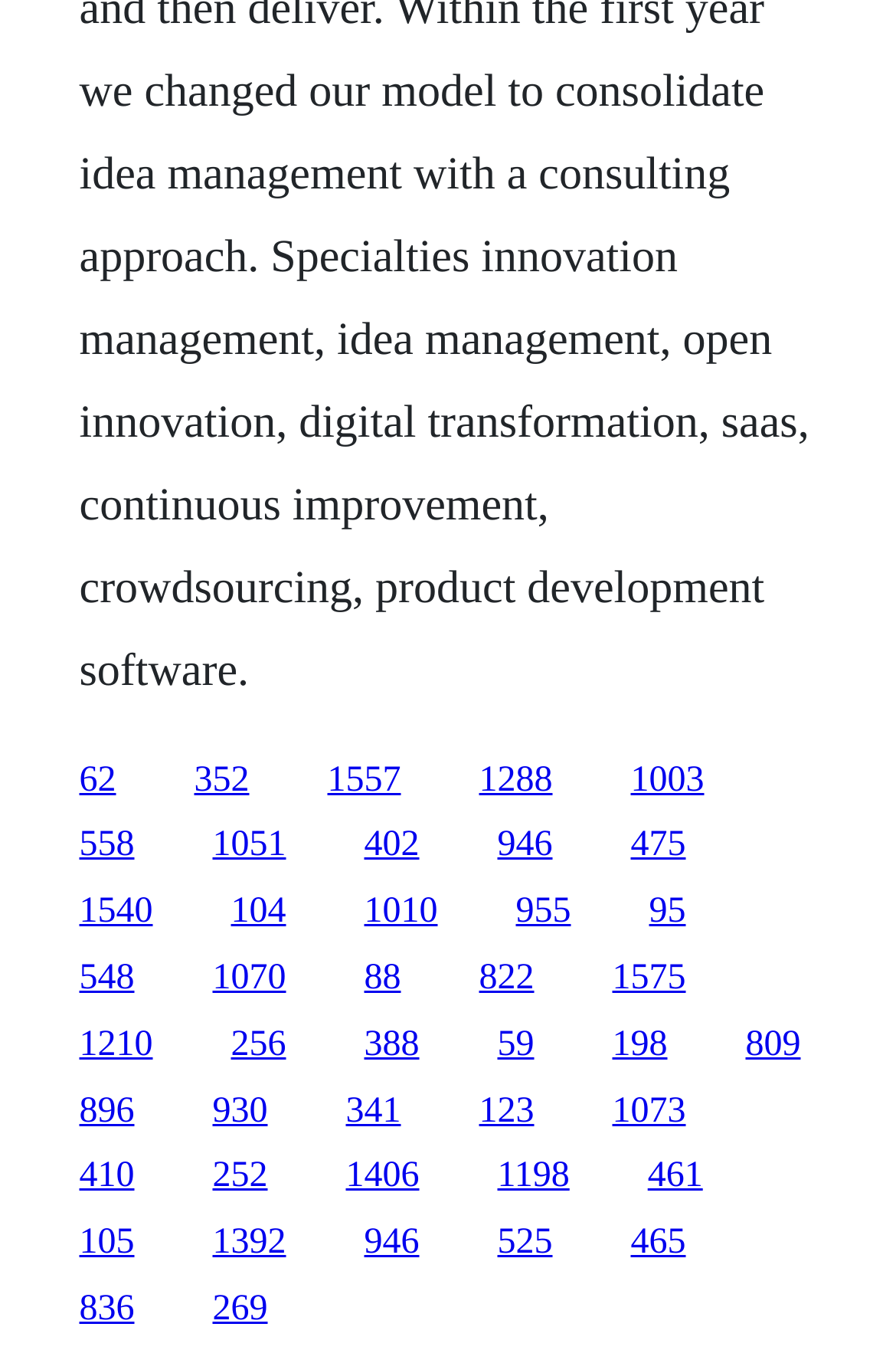Please find the bounding box coordinates of the clickable region needed to complete the following instruction: "visit the third link". The bounding box coordinates must consist of four float numbers between 0 and 1, i.e., [left, top, right, bottom].

[0.365, 0.557, 0.447, 0.586]